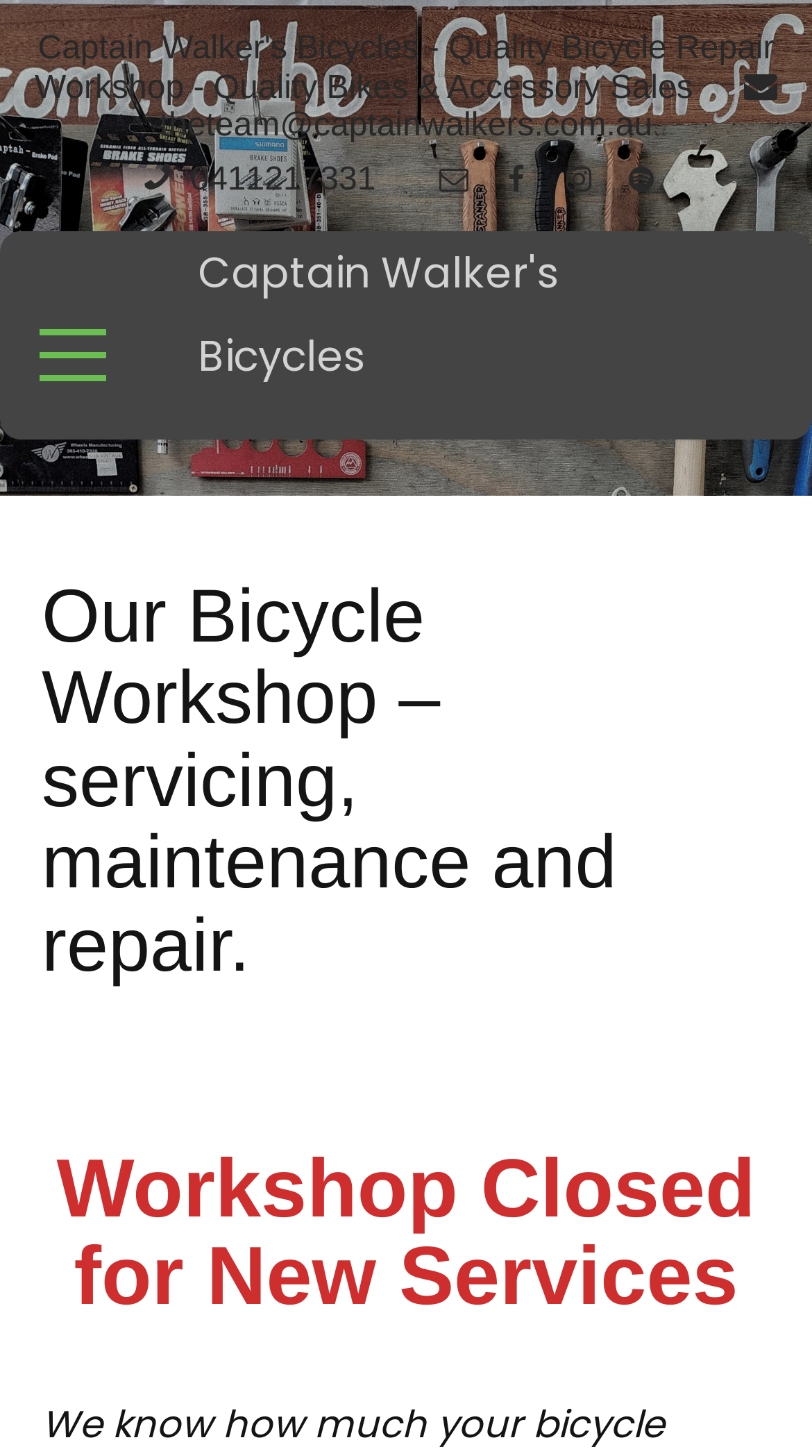What is the current status of the workshop?
Please describe in detail the information shown in the image to answer the question.

I found the current status of the workshop by examining the heading elements on the webpage, and I saw that one of them mentions 'Workshop Closed for New Services', which suggests that the workshop is currently closed for new services.